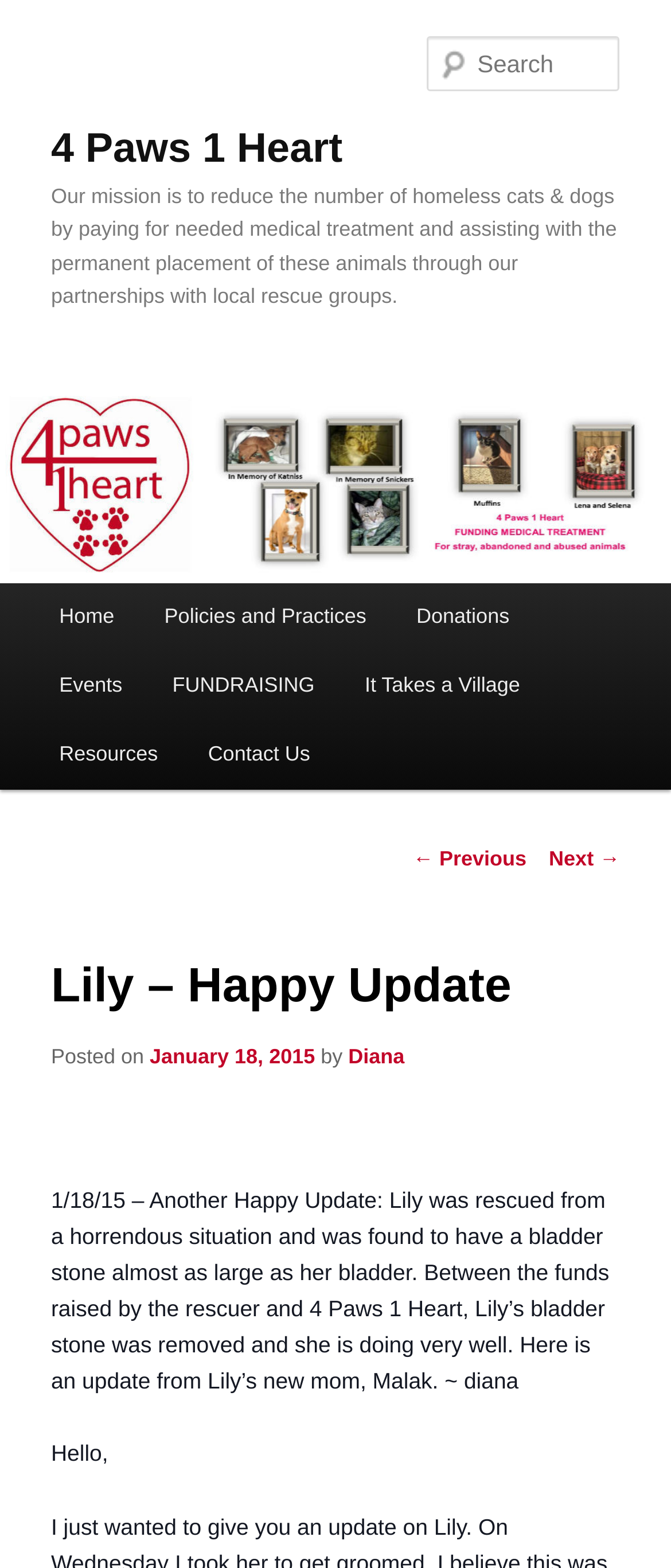What is the mission of the organization?
Look at the image and provide a short answer using one word or a phrase.

Reduce homeless cats & dogs